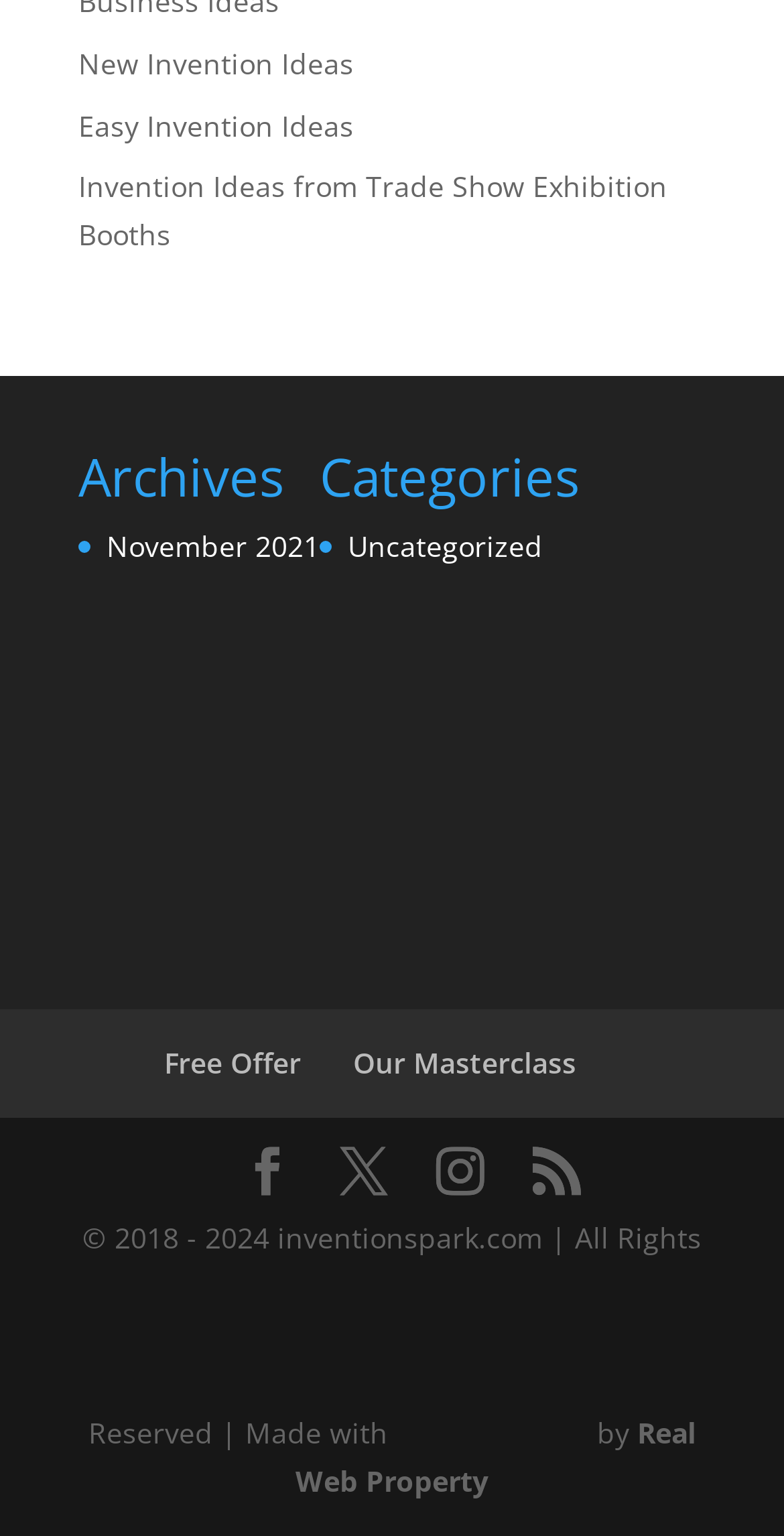What is the symbol of the link at [0.31, 0.747, 0.372, 0.779]?
Please respond to the question with a detailed and thorough explanation.

The link at [0.31, 0.747, 0.372, 0.779] has a symbol '' which is an icon or a graphical element on the webpage.